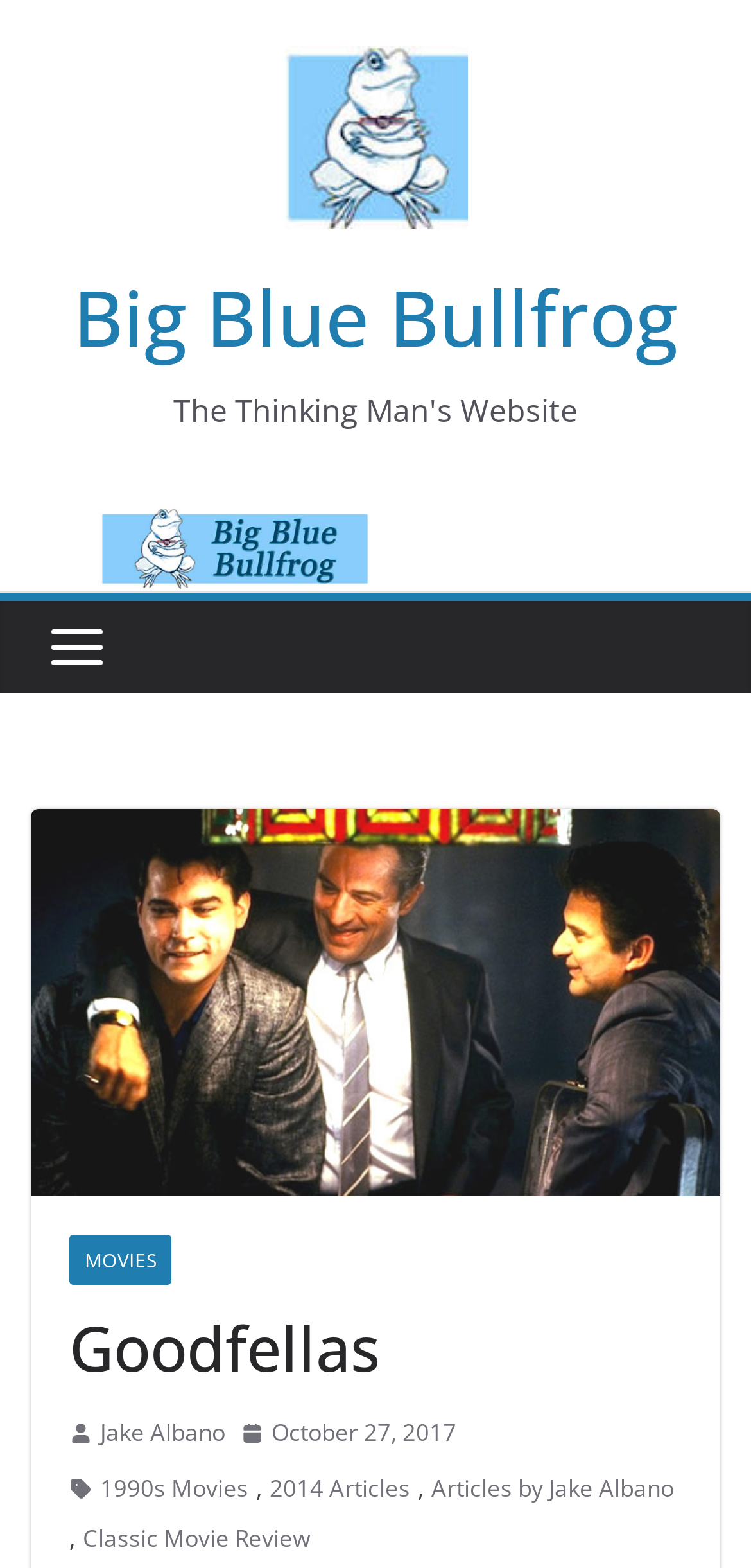Find the bounding box coordinates of the element to click in order to complete this instruction: "view the image of Big Blue Bullfrog". The bounding box coordinates must be four float numbers between 0 and 1, denoted as [left, top, right, bottom].

[0.378, 0.029, 0.622, 0.146]